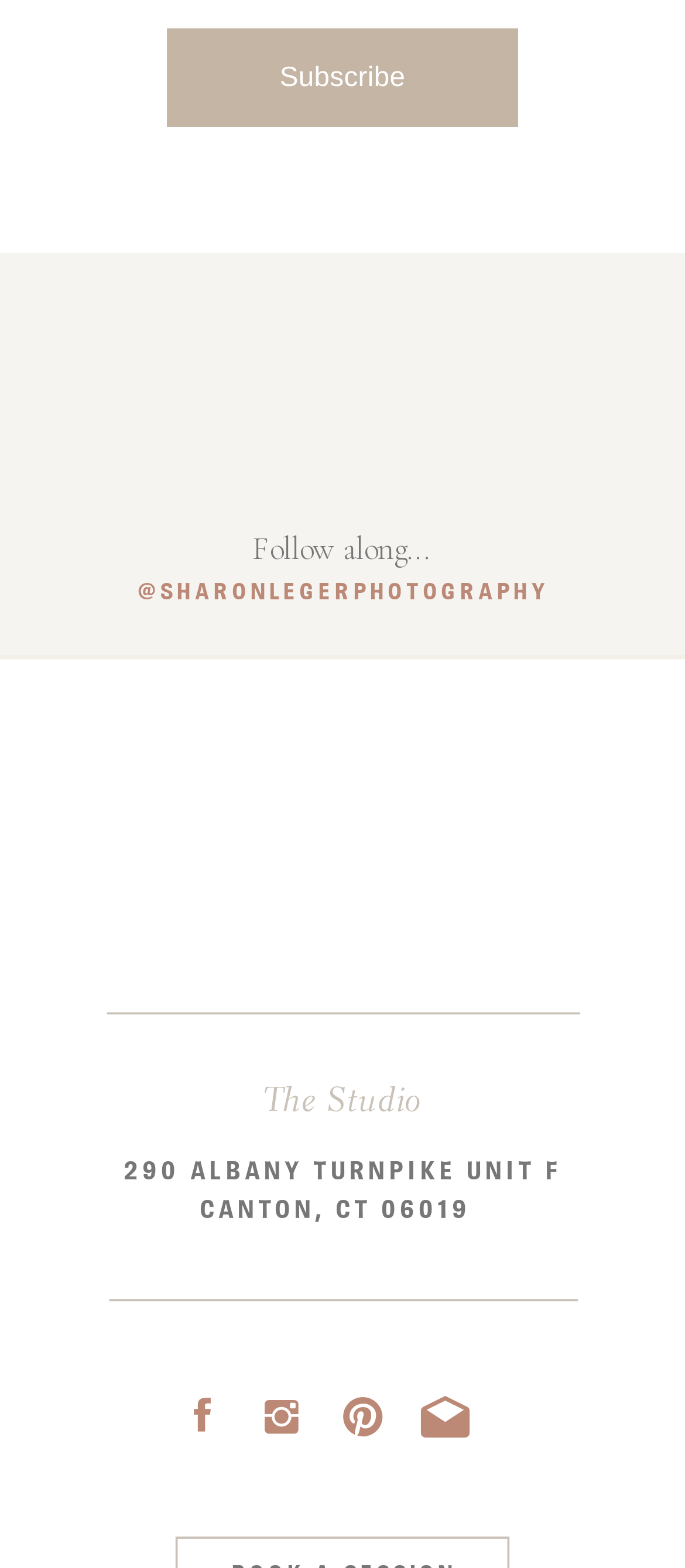Identify and provide the bounding box for the element described by: "@Sharonlegerphotography".

[0.2, 0.367, 0.791, 0.393]